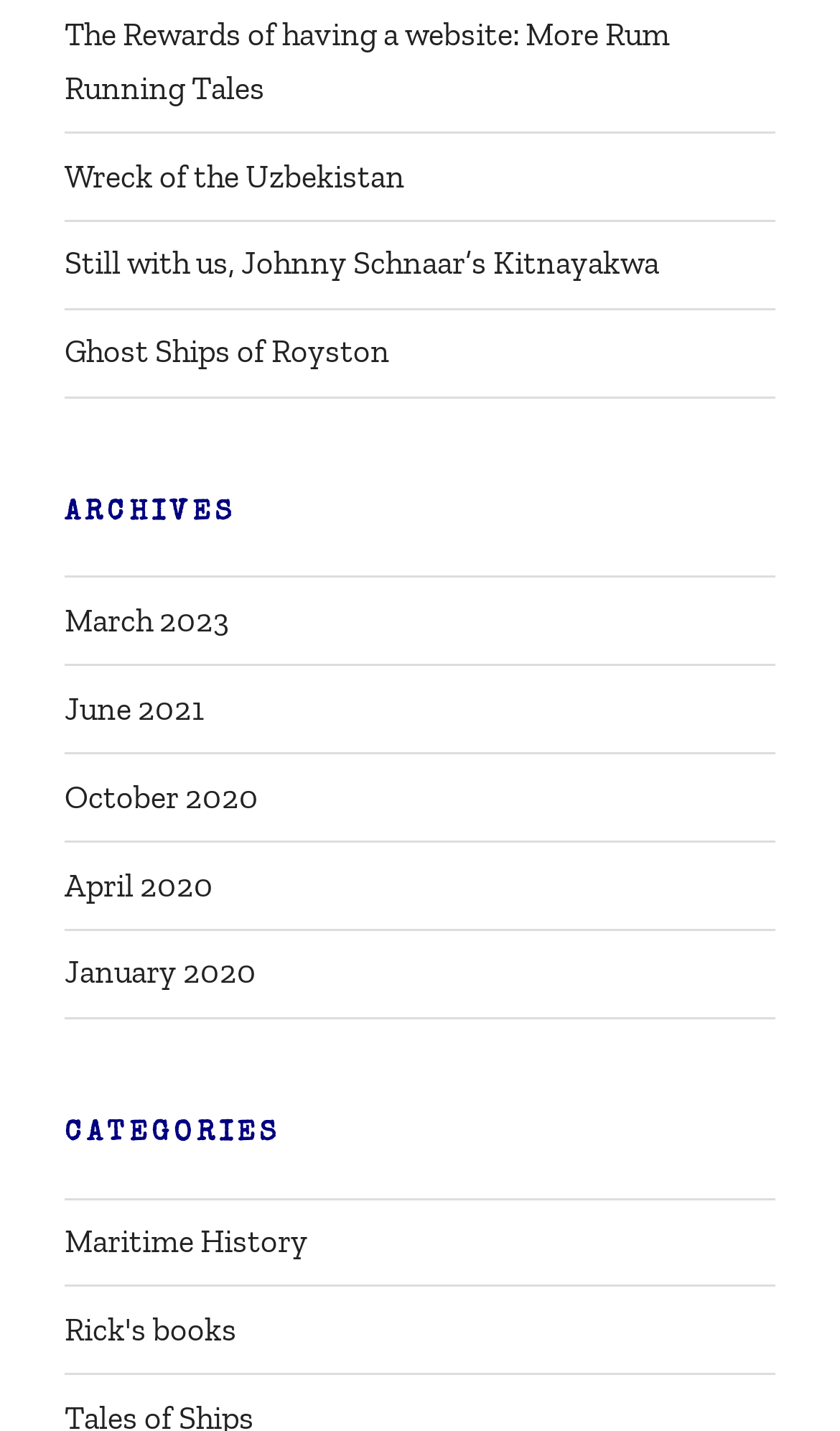Kindly determine the bounding box coordinates for the area that needs to be clicked to execute this instruction: "Read about Rick's books".

[0.077, 0.915, 0.282, 0.943]